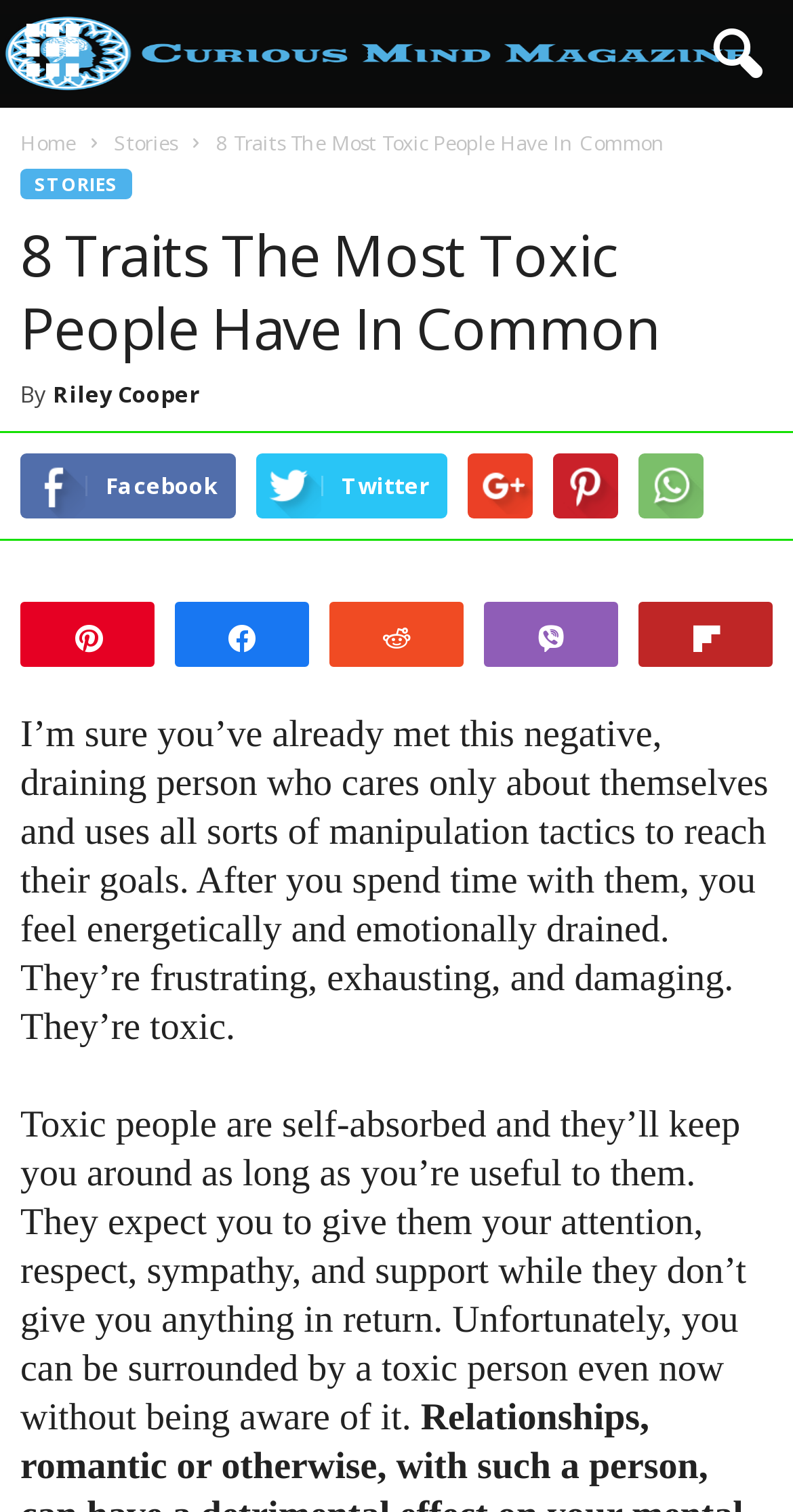What do toxic people expect from others?
Offer a detailed and exhaustive answer to the question.

The article states that toxic people expect others to give them 'attention, respect, sympathy, and support' while they don't give anything in return, as mentioned in the paragraph starting with 'Toxic people are self-absorbed...'.